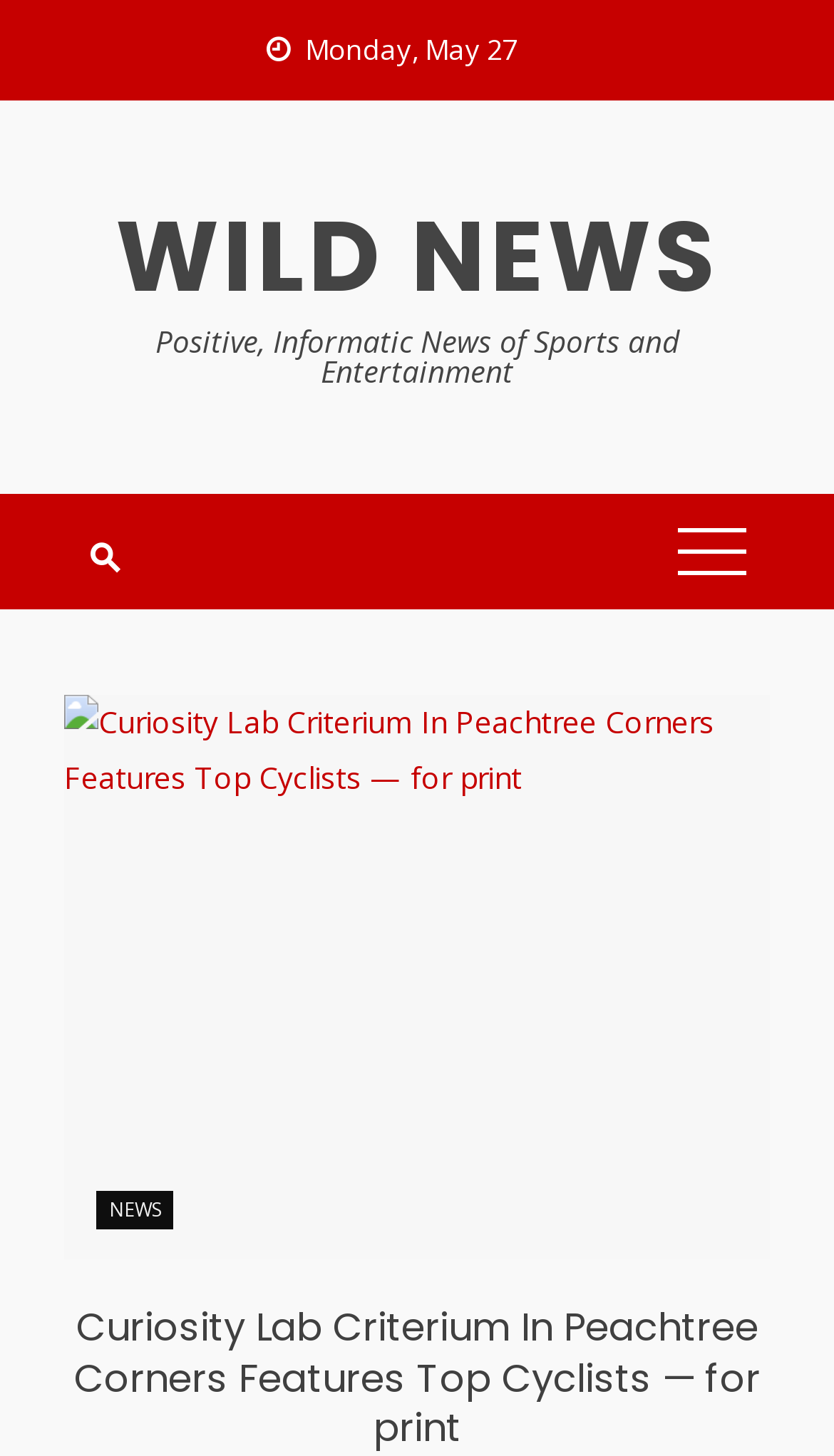Refer to the image and offer a detailed explanation in response to the question: How many links are present in the webpage?

There are five link elements present in the webpage, with bounding boxes of [0.138, 0.13, 0.862, 0.224], [0.186, 0.221, 0.814, 0.269], [0.785, 0.34, 0.923, 0.419], [0.077, 0.478, 0.923, 0.865], and [0.088, 0.893, 0.912, 0.999] respectively.